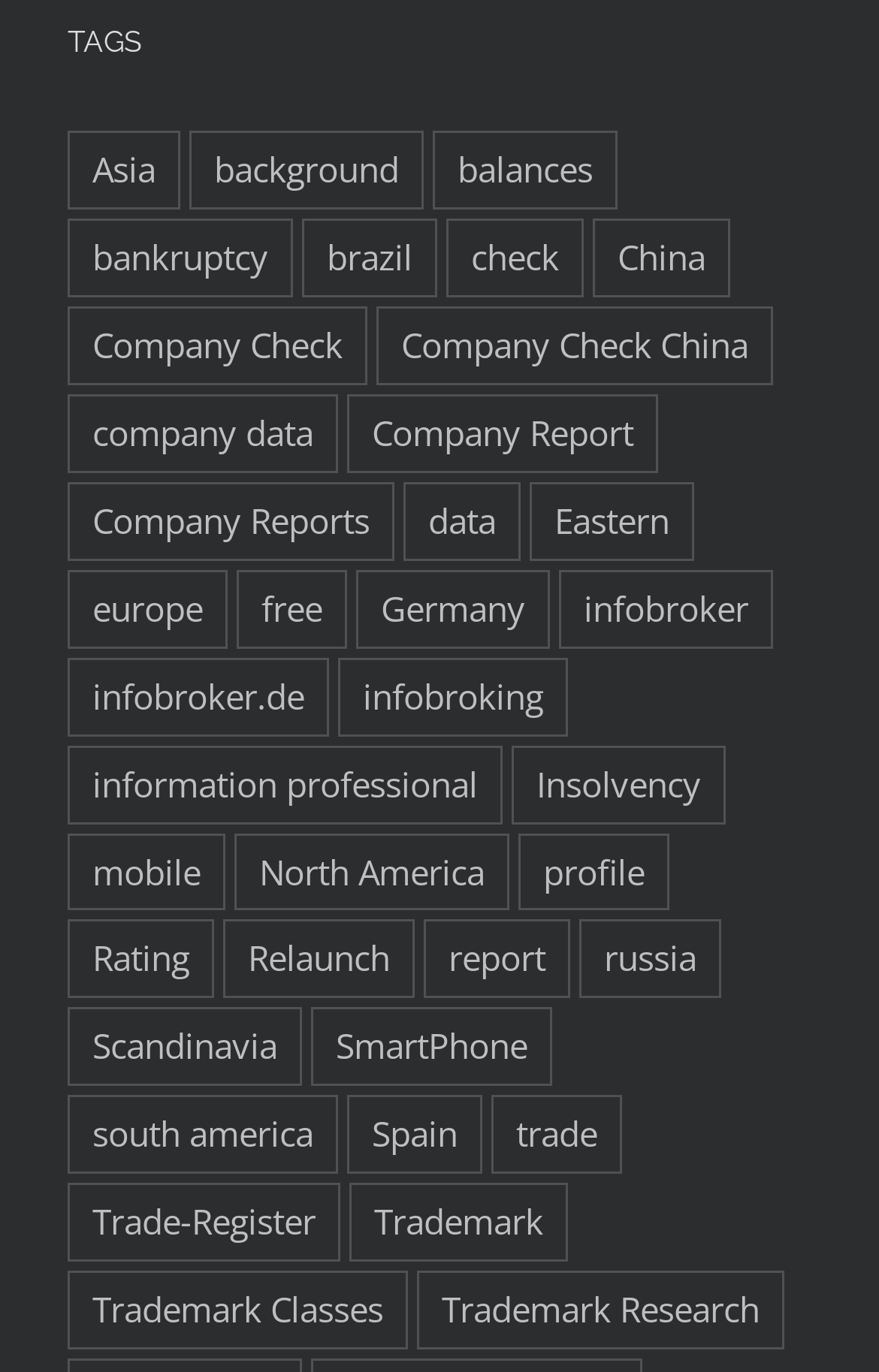Find the bounding box coordinates of the element's region that should be clicked in order to follow the given instruction: "Search for Trade-Register information". The coordinates should consist of four float numbers between 0 and 1, i.e., [left, top, right, bottom].

[0.077, 0.862, 0.387, 0.92]